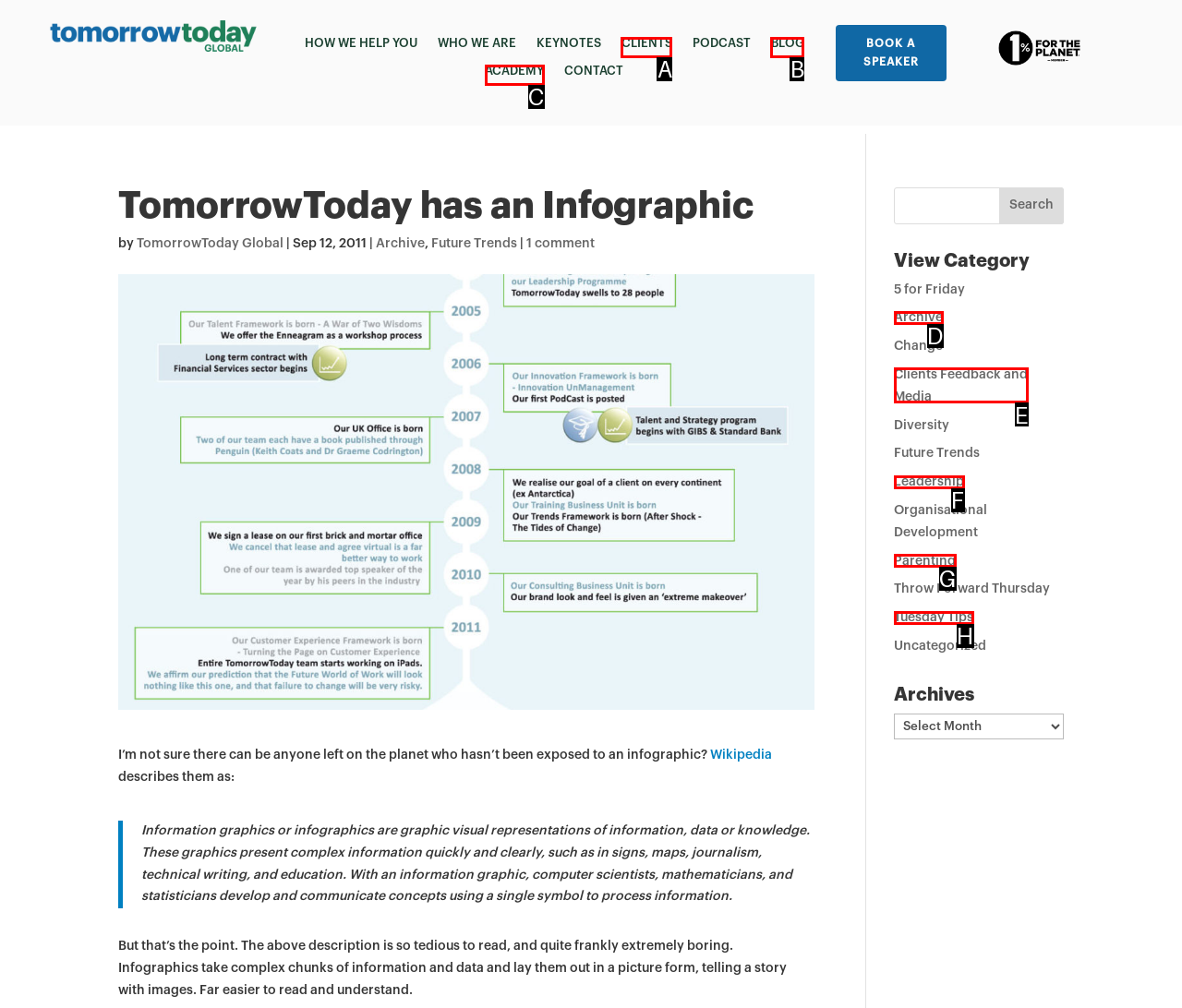Given the description: Tuesday Tips, identify the matching HTML element. Provide the letter of the correct option.

H